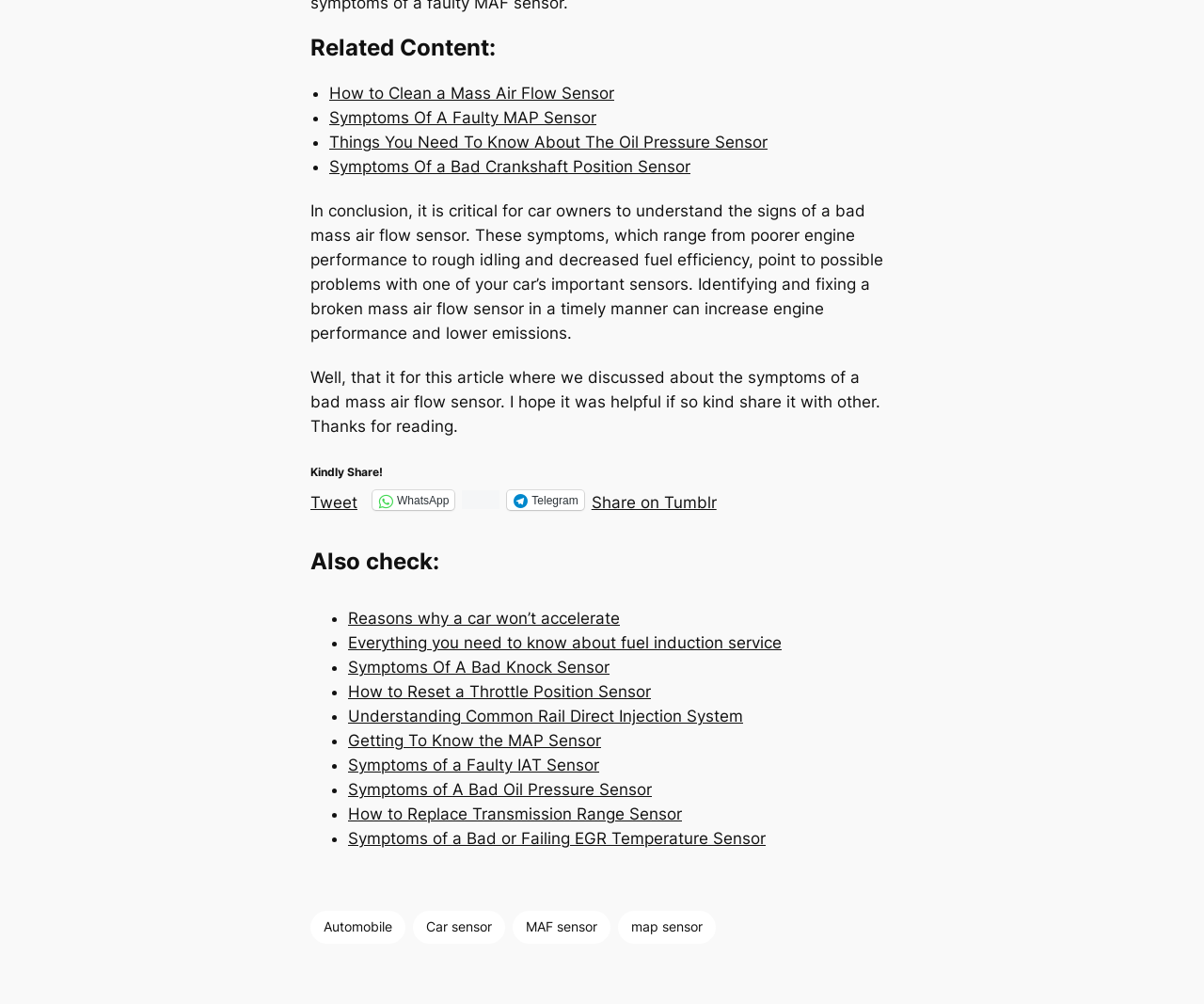Please specify the coordinates of the bounding box for the element that should be clicked to carry out this instruction: "Share on Twitter". The coordinates must be four float numbers between 0 and 1, formatted as [left, top, right, bottom].

[0.258, 0.489, 0.297, 0.506]